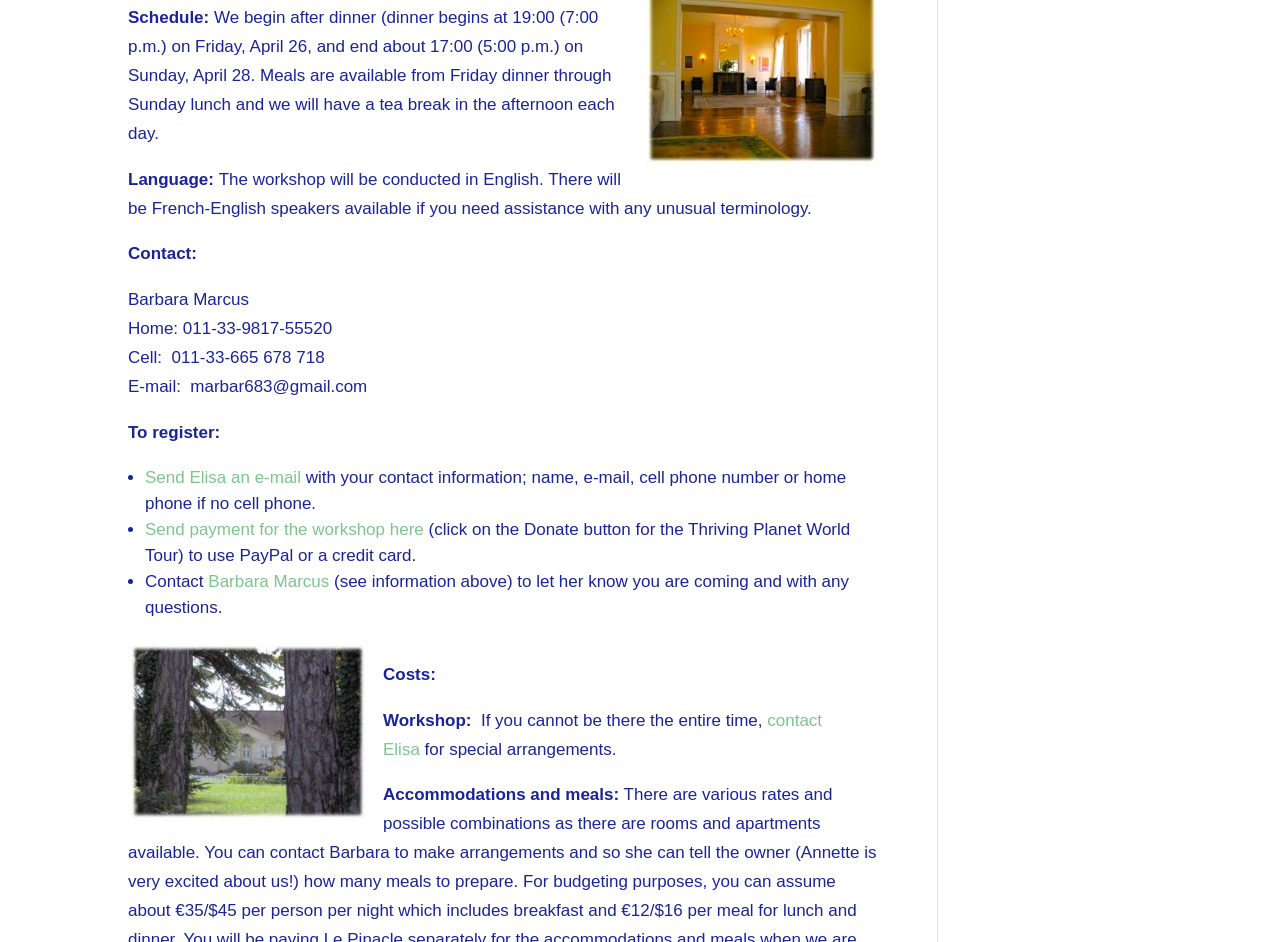Please provide the bounding box coordinate of the region that matches the element description: contact Elisa. Coordinates should be in the format (top-left x, top-left y, bottom-right x, bottom-right y) and all values should be between 0 and 1.

[0.299, 0.754, 0.642, 0.805]